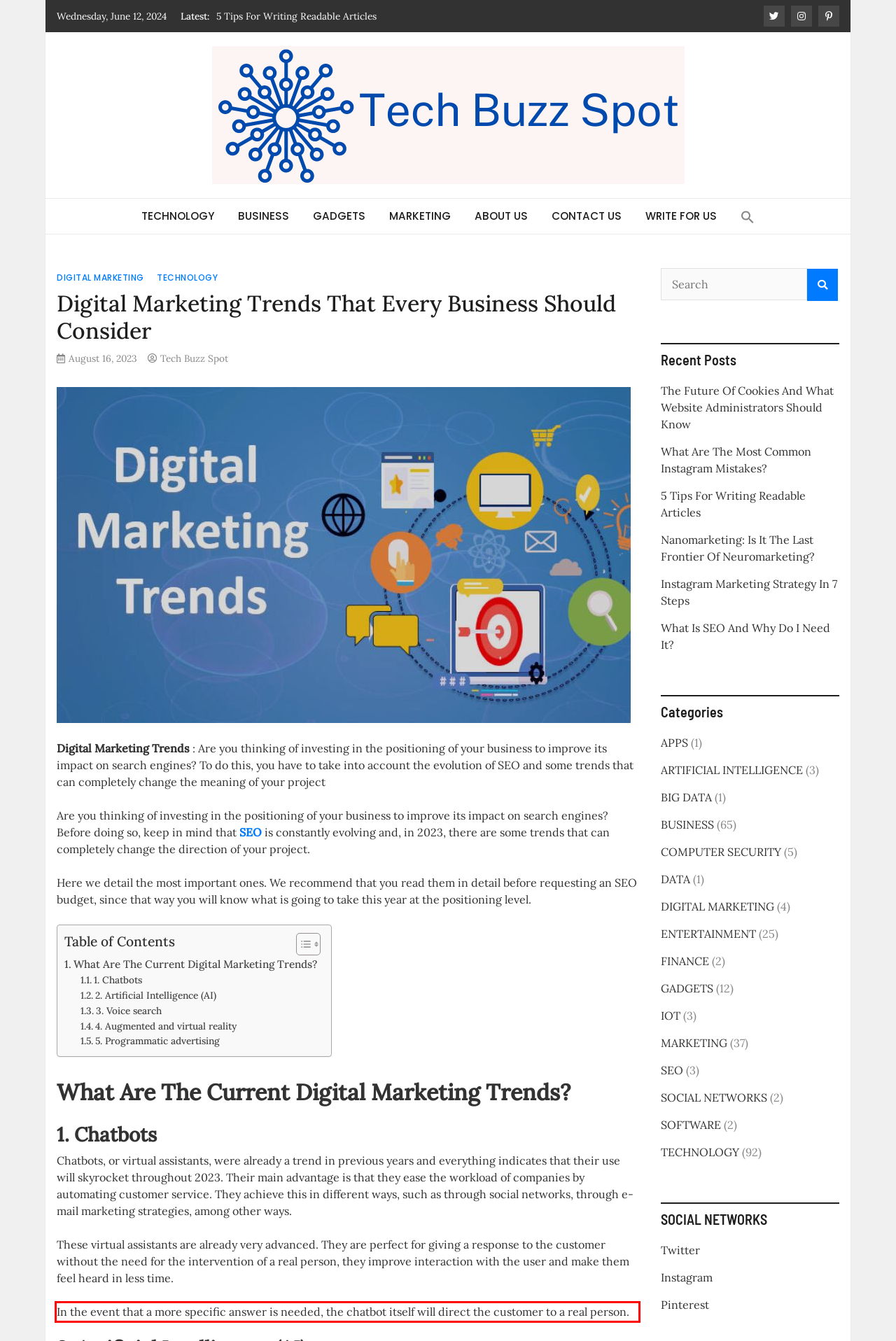You have a screenshot of a webpage where a UI element is enclosed in a red rectangle. Perform OCR to capture the text inside this red rectangle.

In the event that a more specific answer is needed, the chatbot itself will direct the customer to a real person.